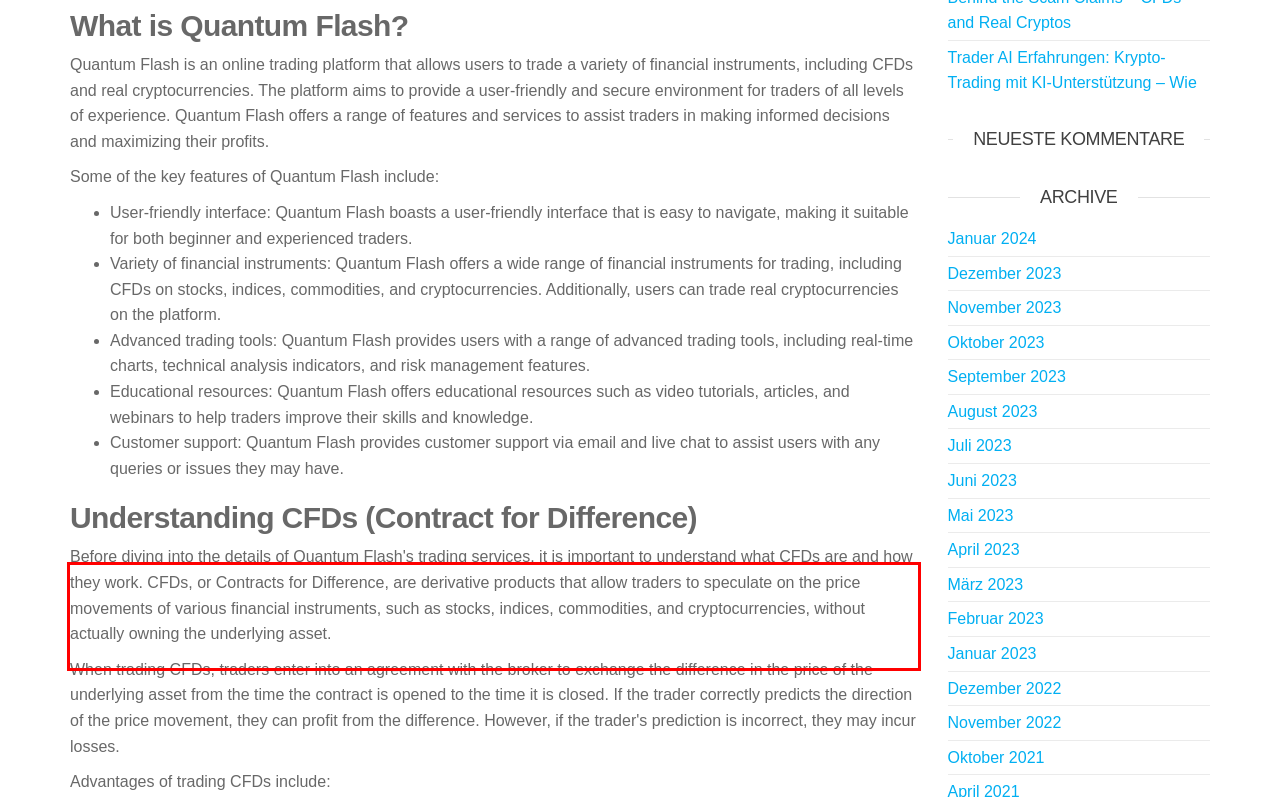Analyze the screenshot of the webpage that features a red bounding box and recognize the text content enclosed within this red bounding box.

Before diving into the details of Quantum Flash's trading services, it is important to understand what CFDs are and how they work. CFDs, or Contracts for Difference, are derivative products that allow traders to speculate on the price movements of various financial instruments, such as stocks, indices, commodities, and cryptocurrencies, without actually owning the underlying asset.